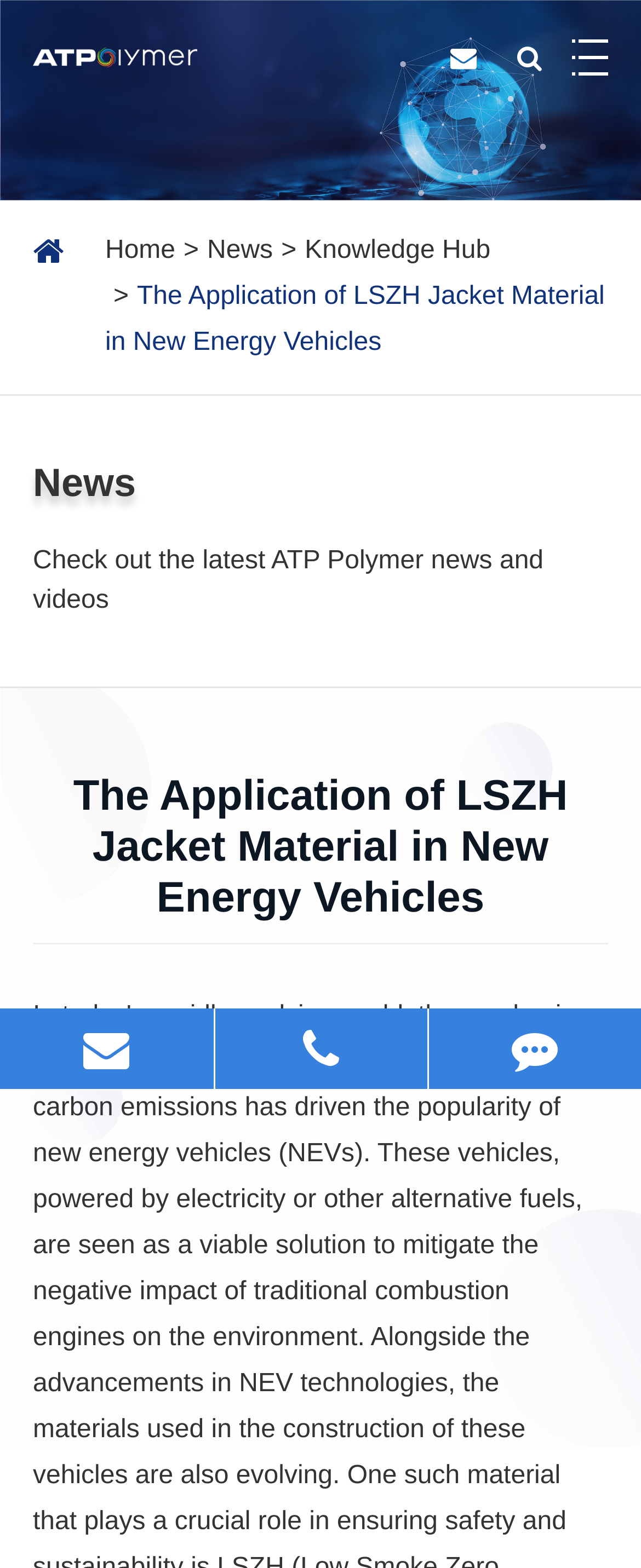Show the bounding box coordinates for the element that needs to be clicked to execute the following instruction: "Give feedback". Provide the coordinates in the form of four float numbers between 0 and 1, i.e., [left, top, right, bottom].

[0.669, 0.643, 1.0, 0.694]